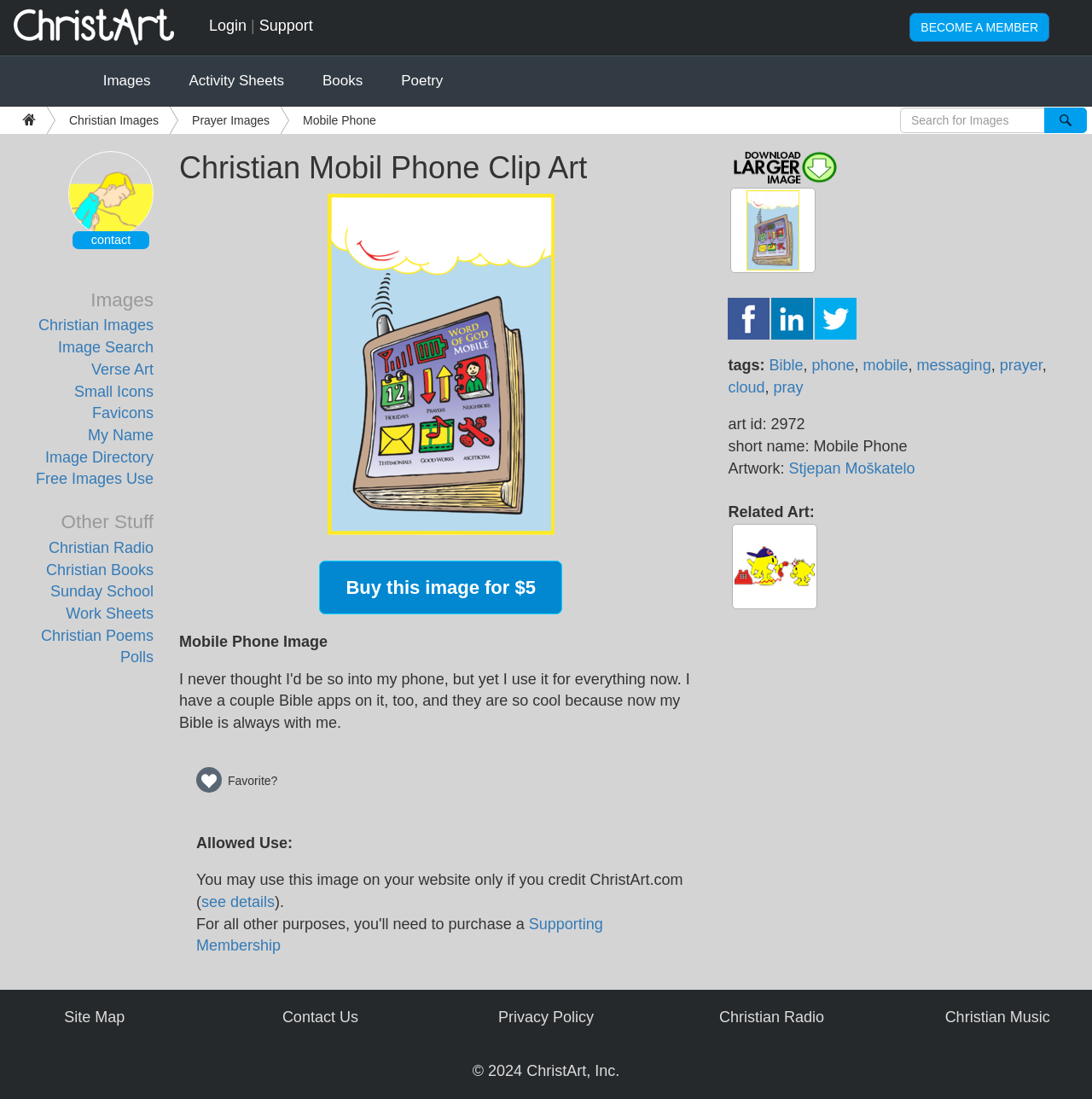Determine the bounding box coordinates of the region that needs to be clicked to achieve the task: "Search for images".

[0.824, 0.098, 0.957, 0.121]